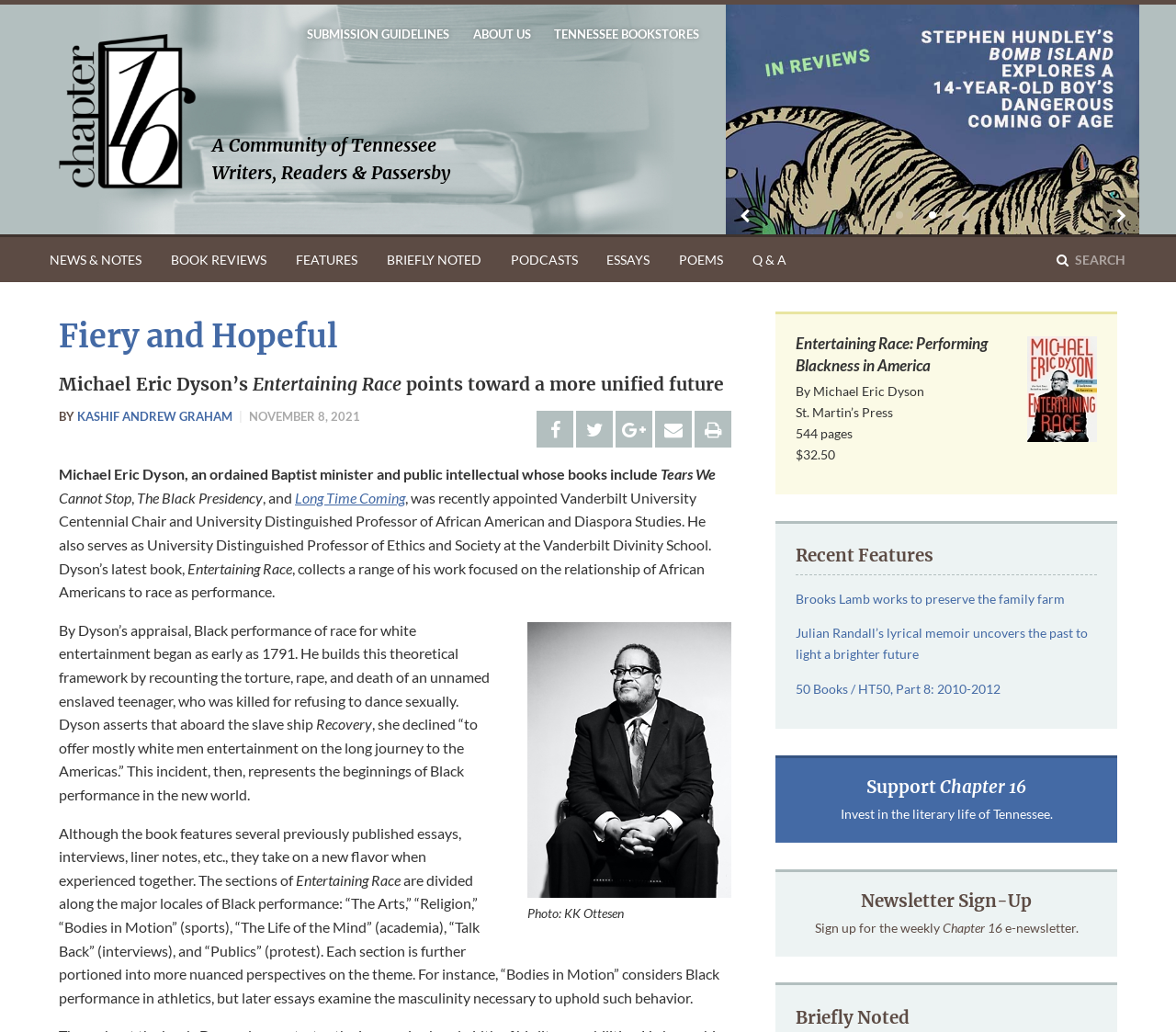Reply to the question with a single word or phrase:
What is the profession of Michael Eric Dyson?

Baptist minister and public intellectual